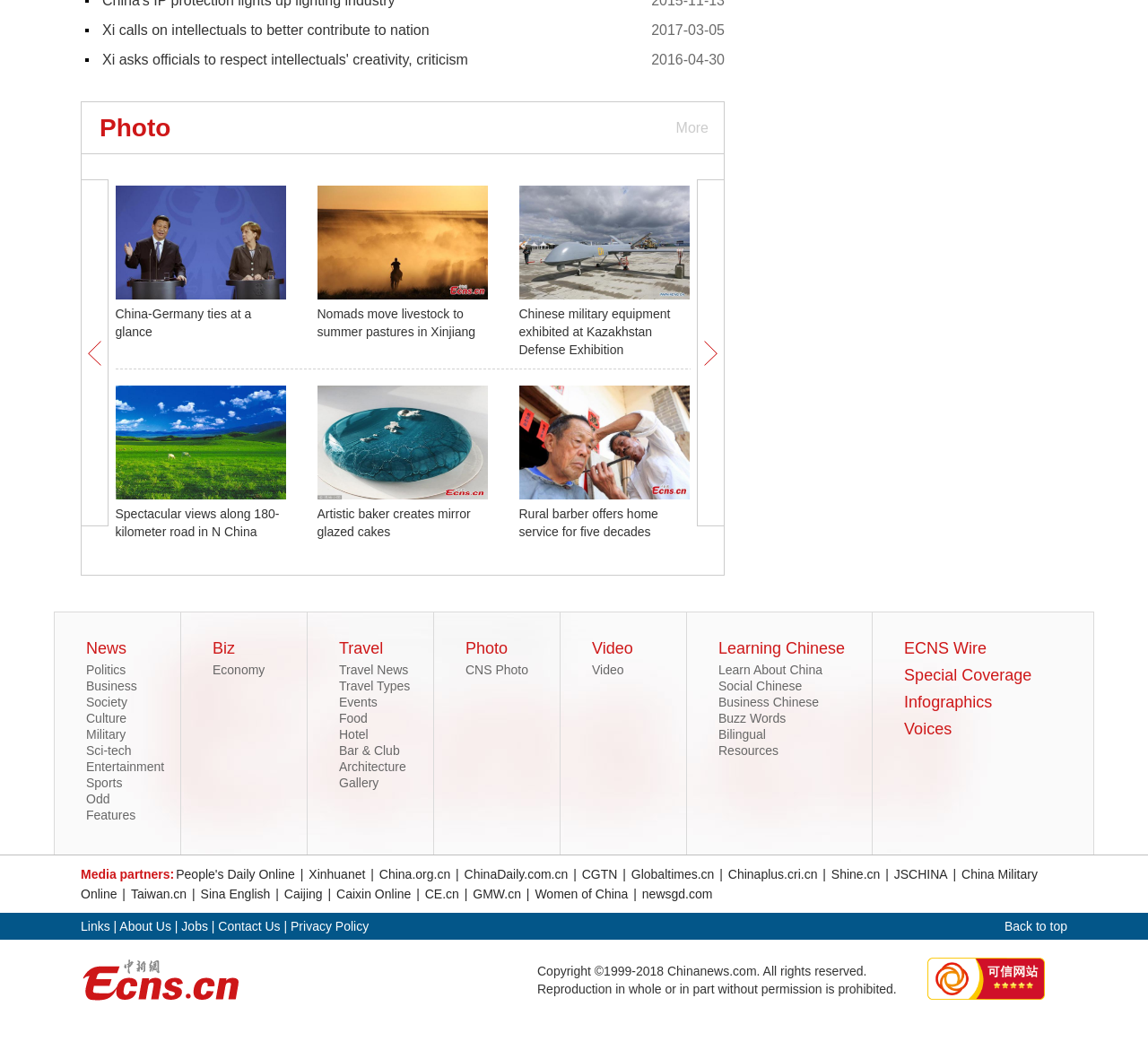From the webpage screenshot, predict the bounding box of the UI element that matches this description: "Bar & Club".

[0.295, 0.708, 0.348, 0.722]